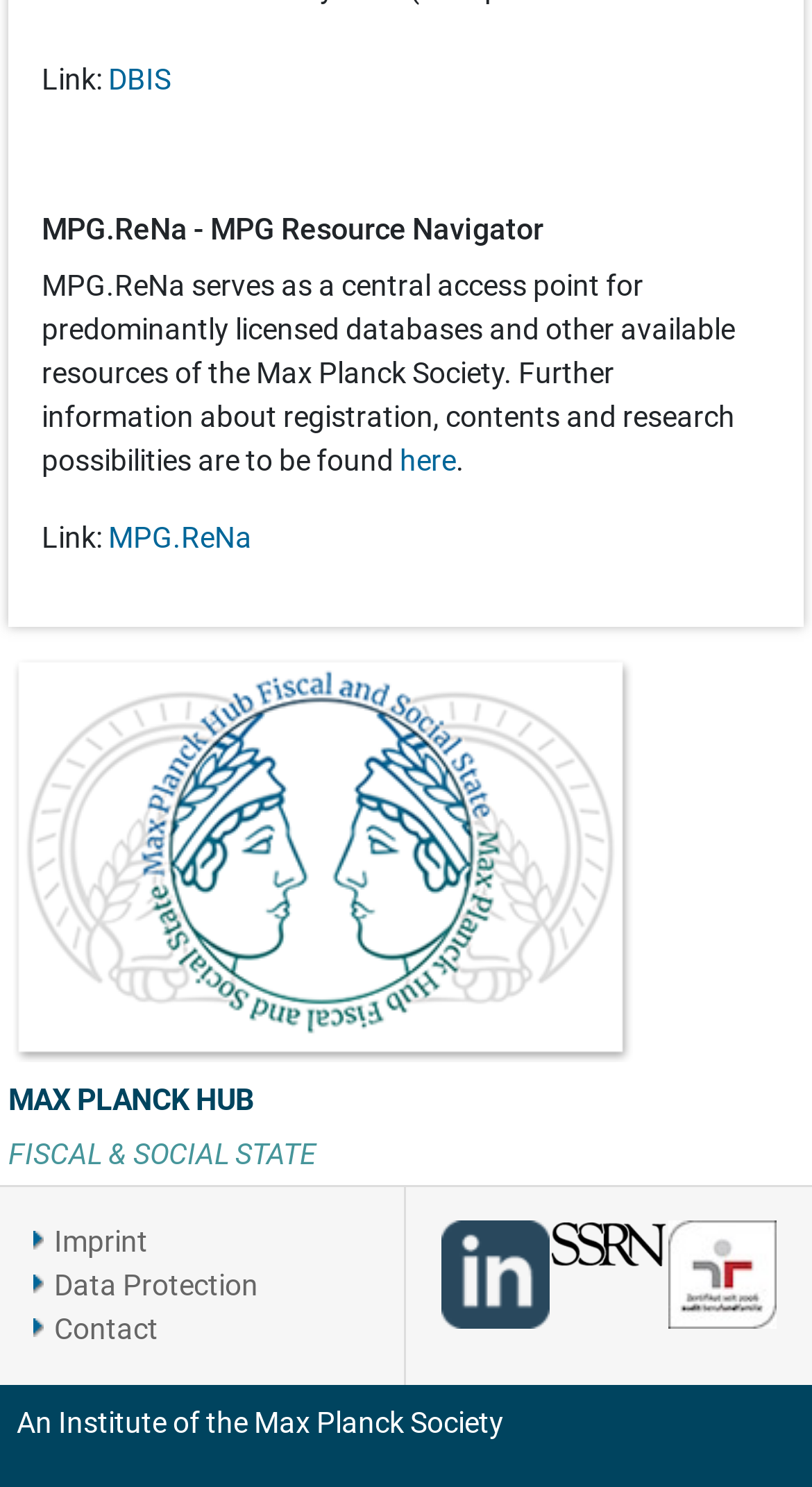What is the name of the society mentioned on the webpage?
Give a single word or phrase as your answer by examining the image.

Max Planck Society